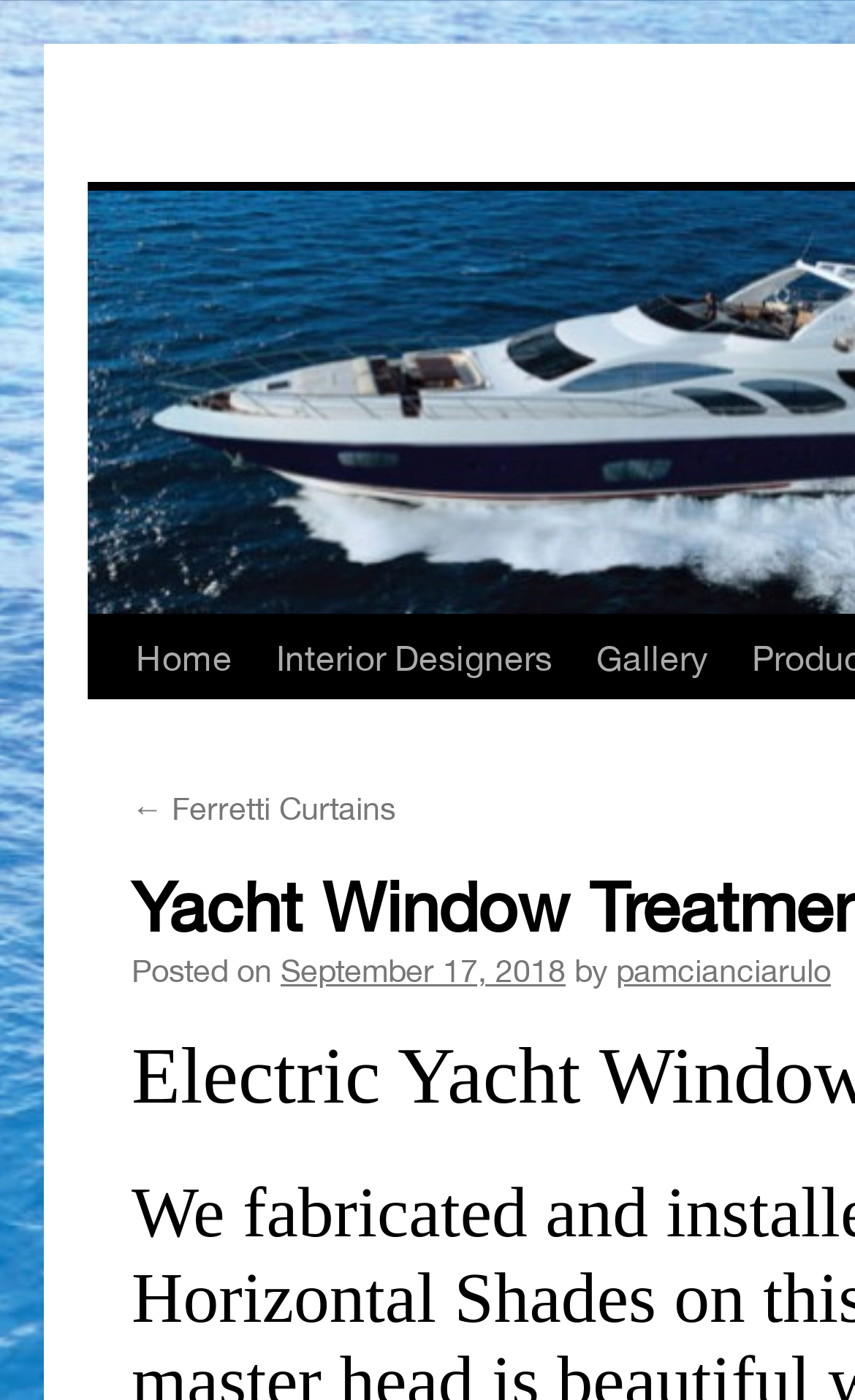When was the content posted?
Answer the question with a single word or phrase, referring to the image.

September 17, 2018